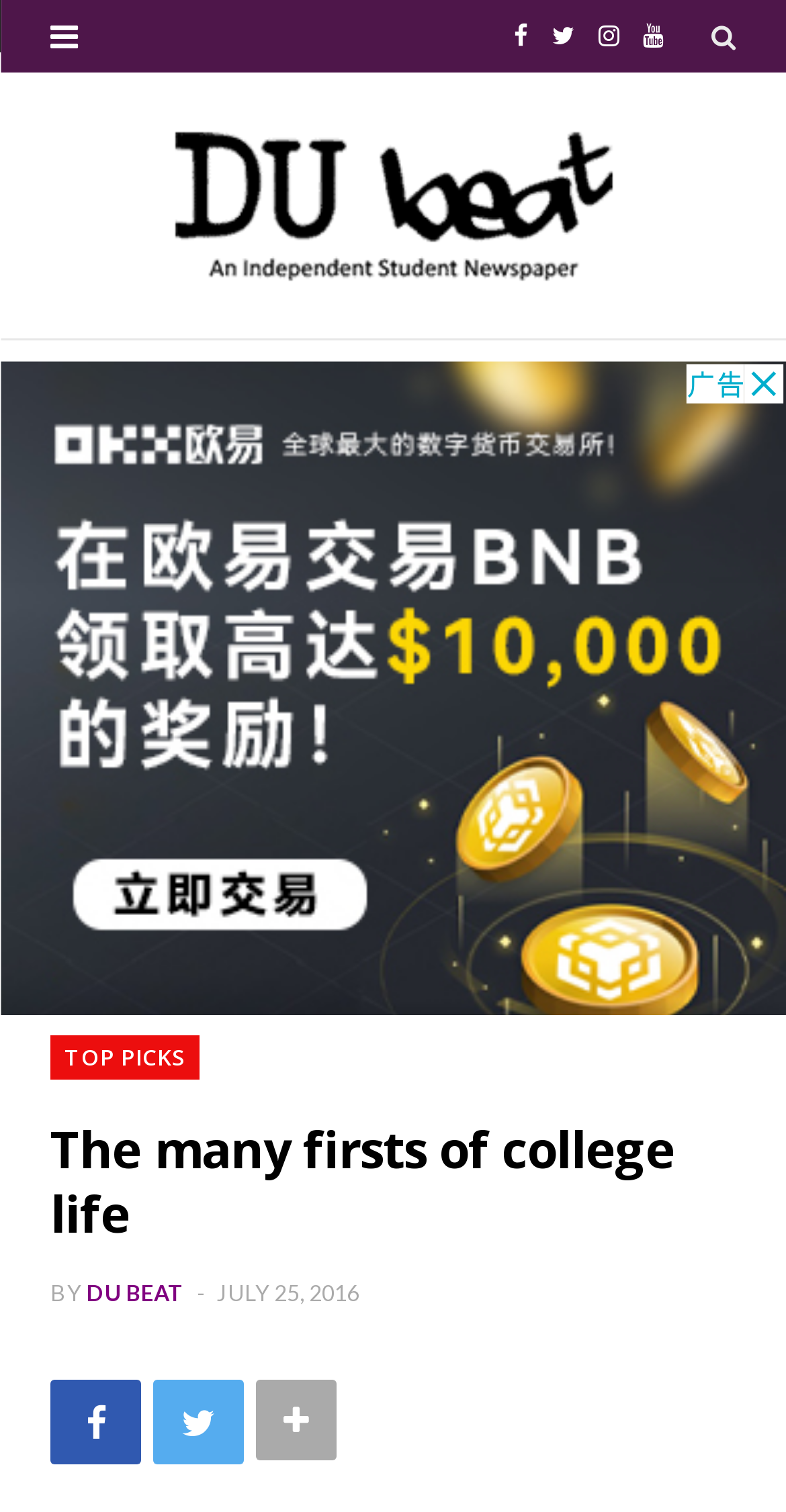Use a single word or phrase to respond to the question:
What is the name of the newspaper?

DU Beat